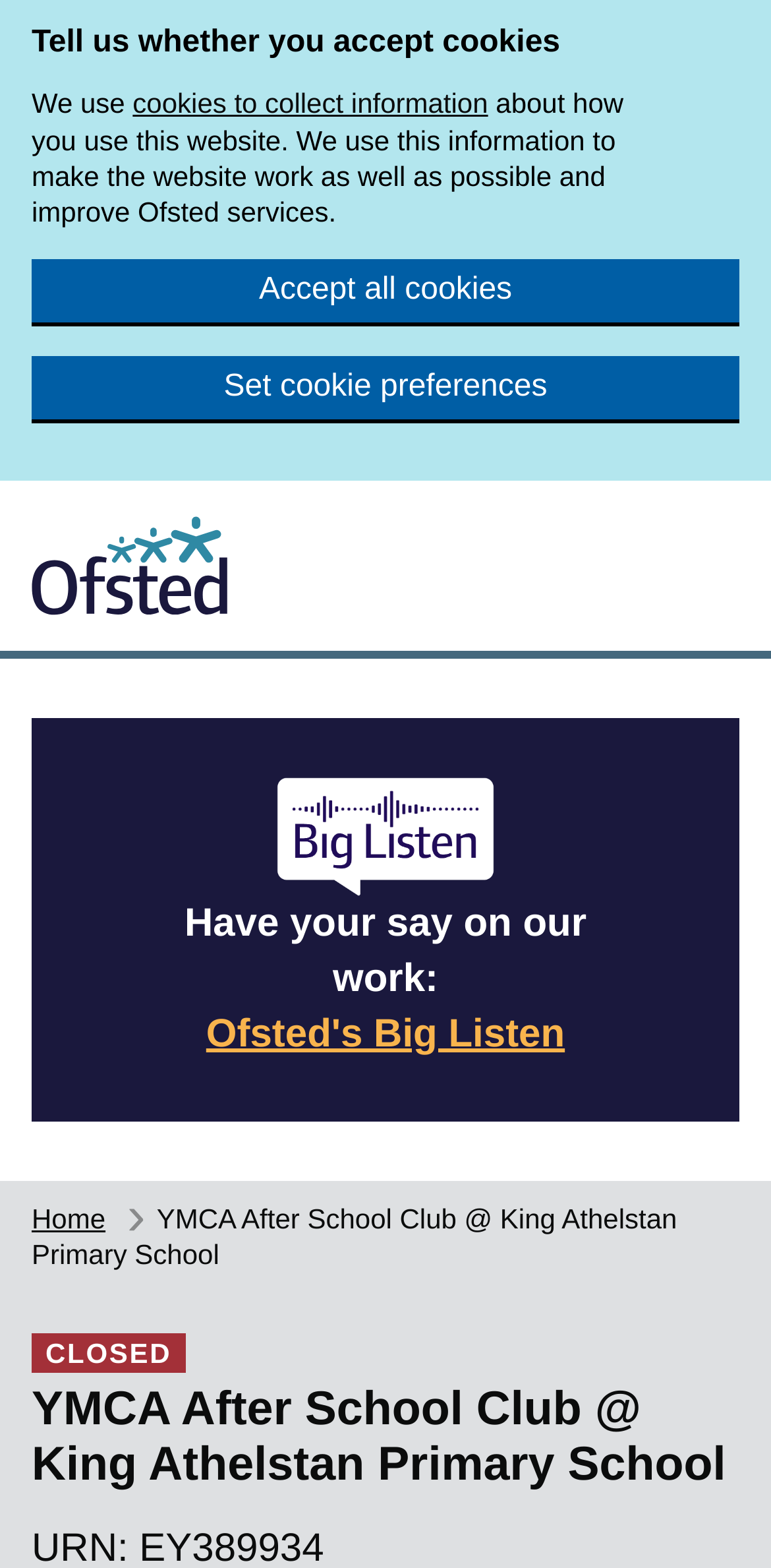Determine the coordinates of the bounding box for the clickable area needed to execute this instruction: "read publication details".

None